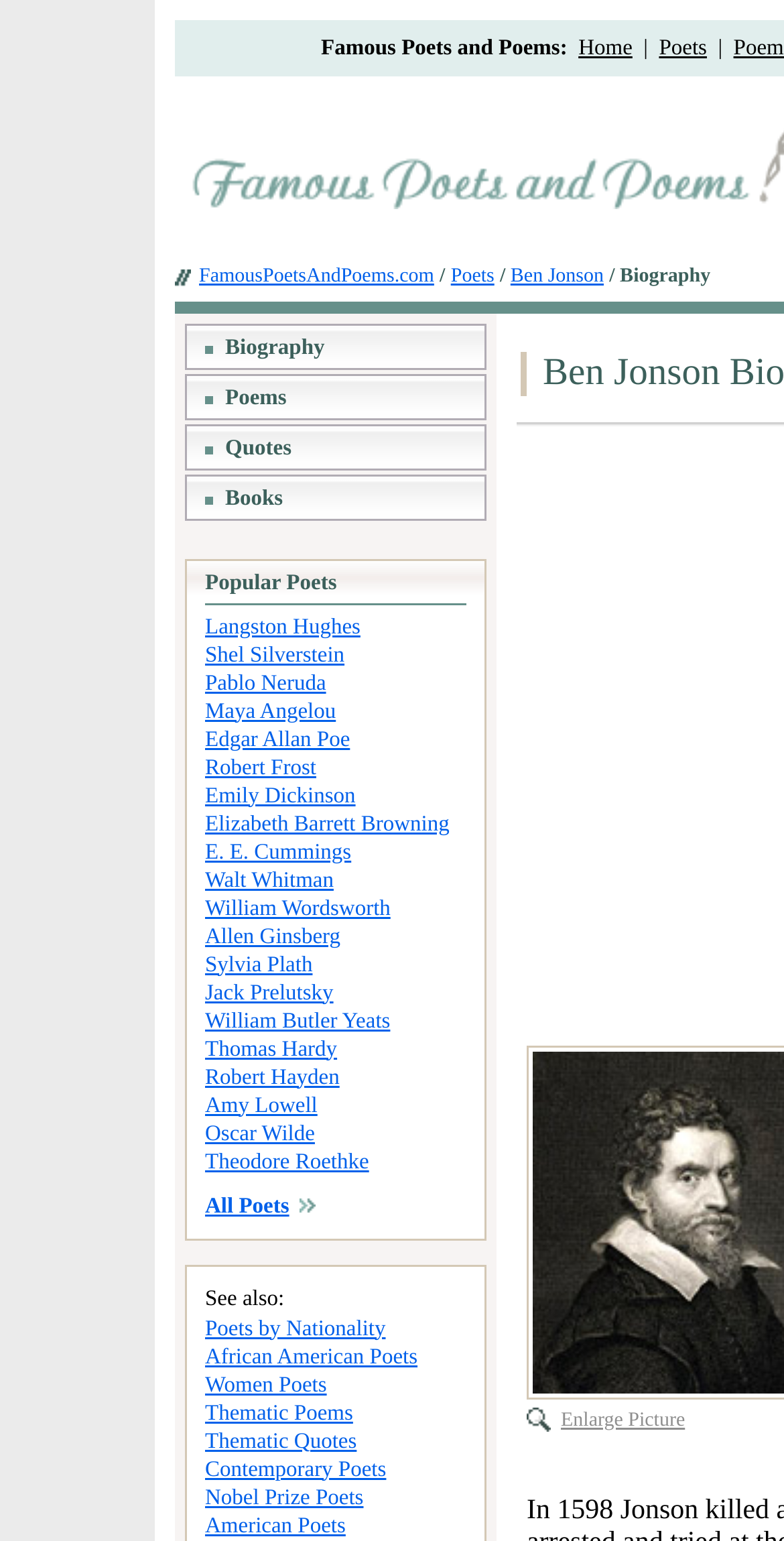Bounding box coordinates should be provided in the format (top-left x, top-left y, bottom-right x, bottom-right y) with all values between 0 and 1. Identify the bounding box for this UI element: Elizabeth Barrett Browning

[0.262, 0.527, 0.573, 0.542]